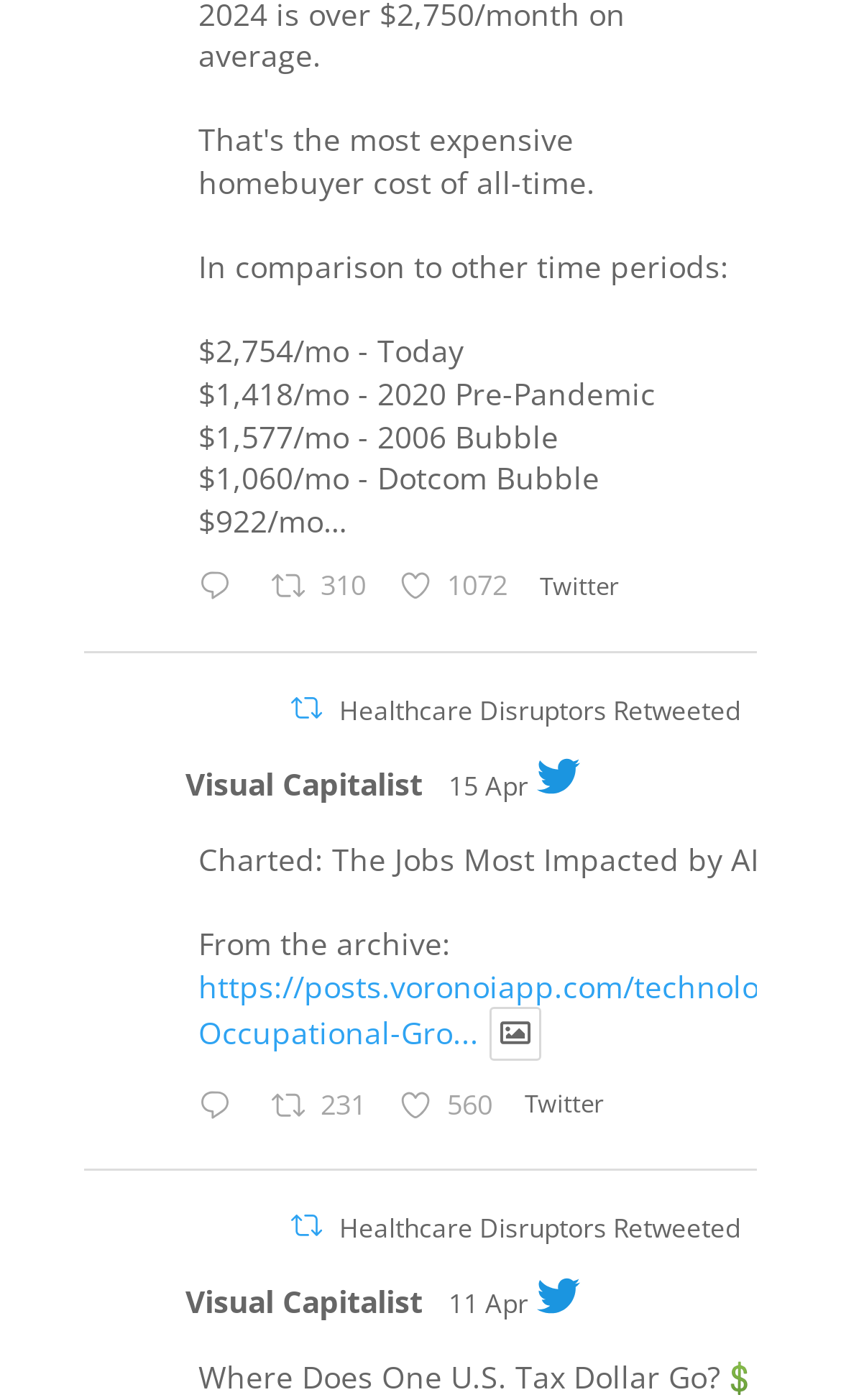What is the date of the 'Where Does One U.S. Tax Dollar Go?' post?
Please provide a single word or phrase as your answer based on the screenshot.

11 Apr